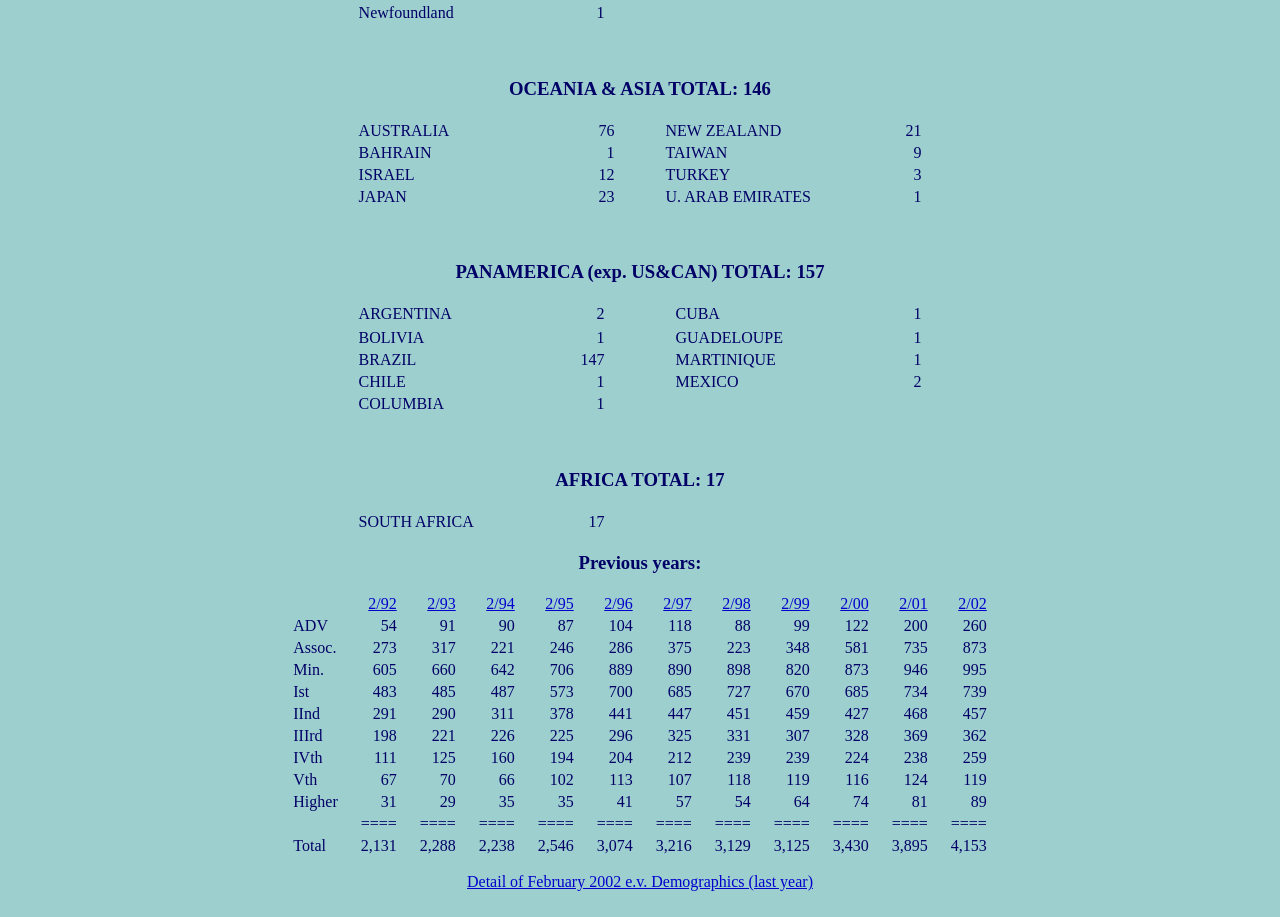Using the elements shown in the image, answer the question comprehensively: What is the number of NEW ZEALAND in OCEANIA & ASIA?

By looking at the table under the heading 'OCEANIA & ASIA TOTAL: 146', we can see that the number of NEW ZEALAND is 21.